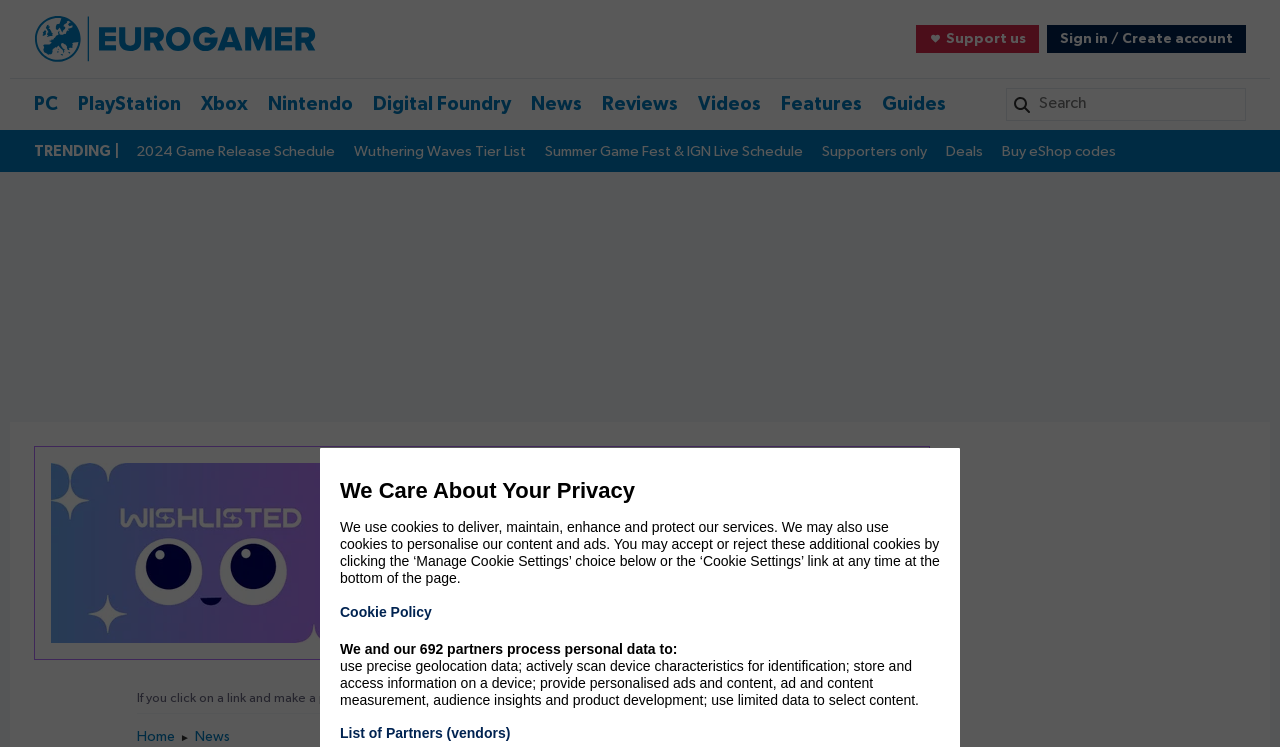Determine the bounding box coordinates of the UI element that matches the following description: "parent_node: Support us". The coordinates should be four float numbers between 0 and 1 in the format [left, top, right, bottom].

[0.027, 0.021, 0.247, 0.083]